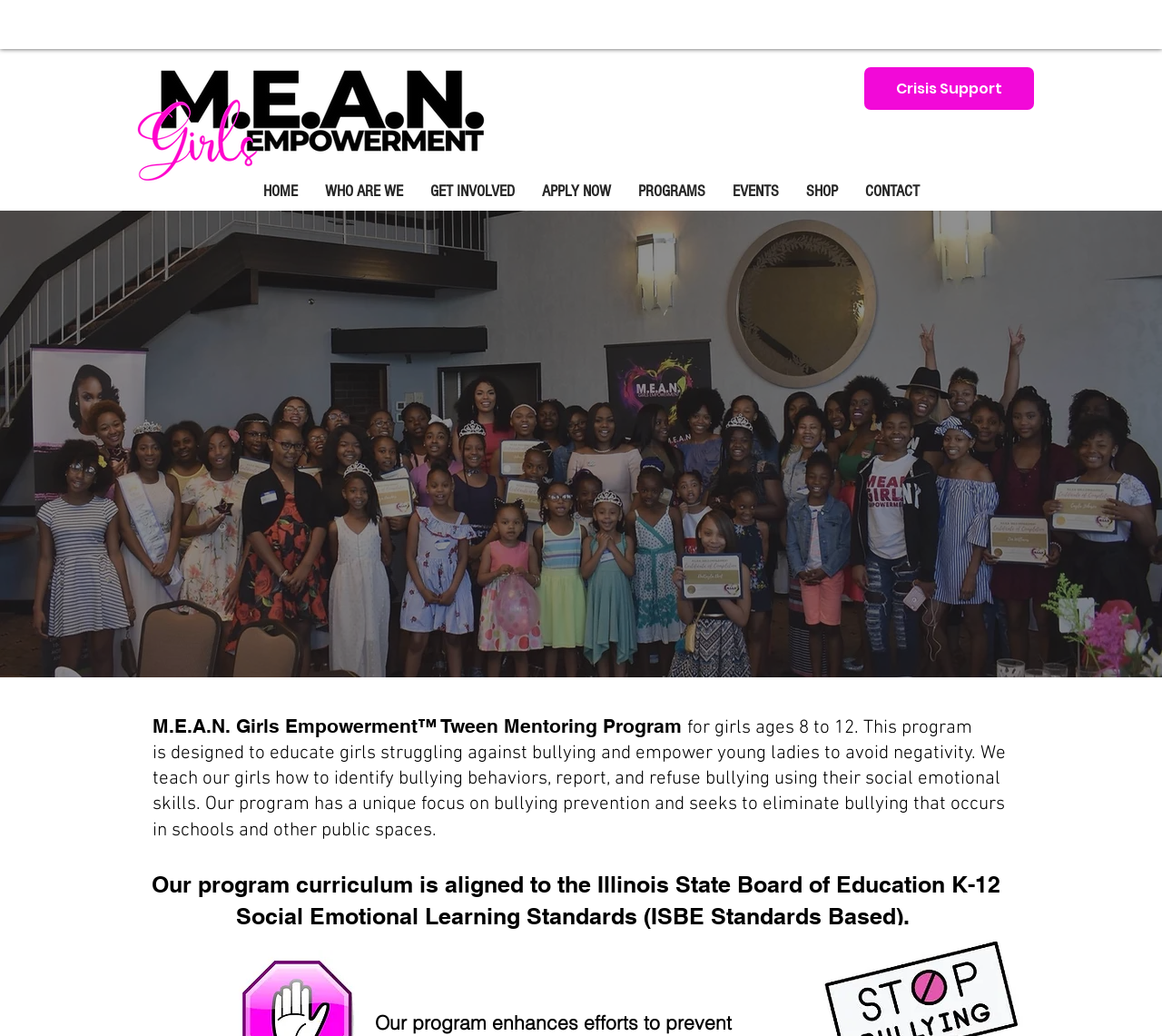Determine the bounding box coordinates for the area you should click to complete the following instruction: "Click on the HOME link".

[0.215, 0.164, 0.268, 0.205]